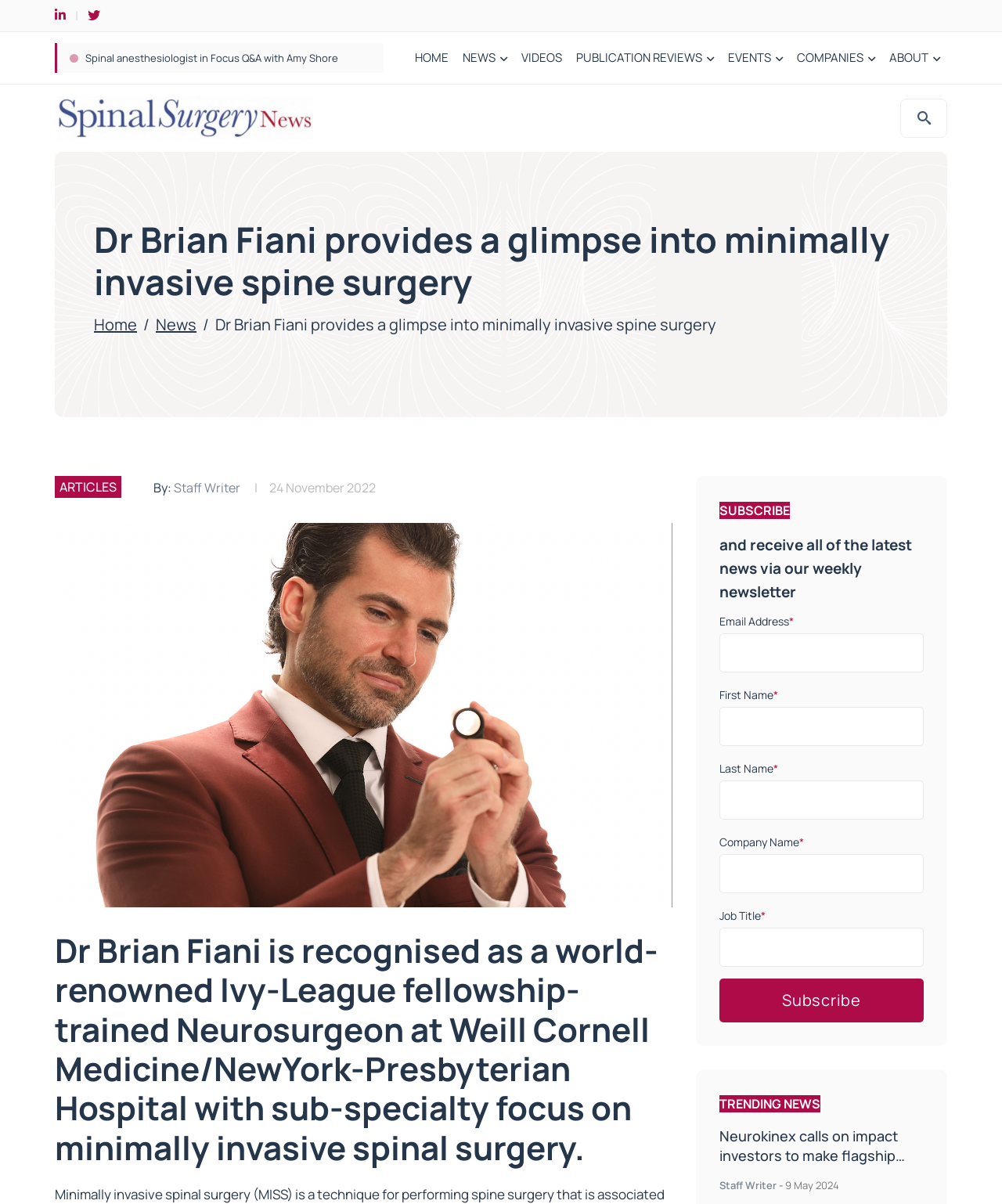What is the purpose of the textbox elements?
Refer to the image and offer an in-depth and detailed answer to the question.

The purpose of the textbox elements can be inferred from their locations and the surrounding static text elements. The textbox elements are located below the 'SUBSCRIBE' static text element and are accompanied by static text elements such as 'Email Address', 'First Name', 'Last Name', 'Company Name', and 'Job Title'. This suggests that the textbox elements are used to input user information for subscription purposes.